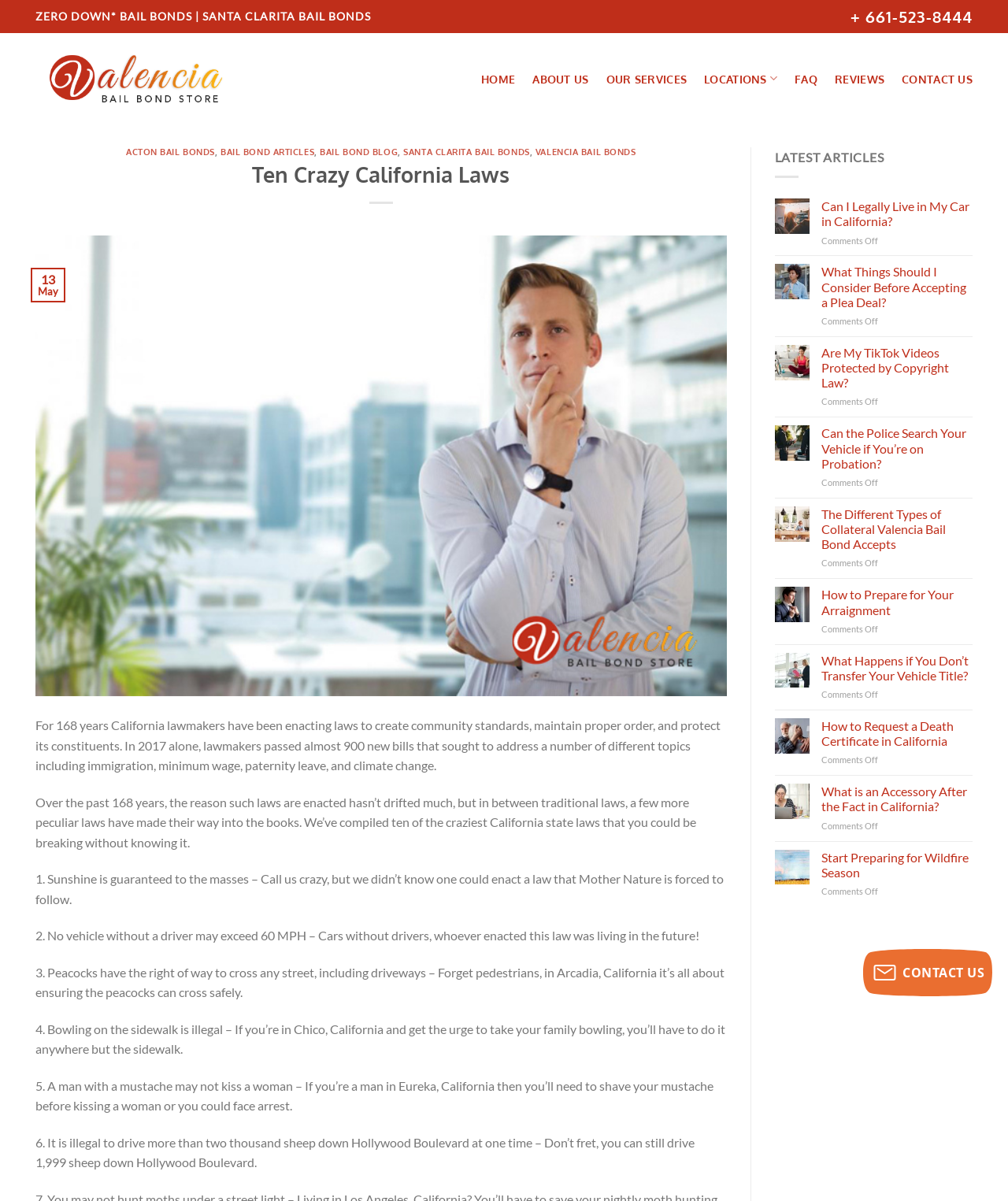Locate the bounding box coordinates of the clickable area to execute the instruction: "Call the phone number". Provide the coordinates as four float numbers between 0 and 1, represented as [left, top, right, bottom].

[0.844, 0.0, 0.965, 0.028]